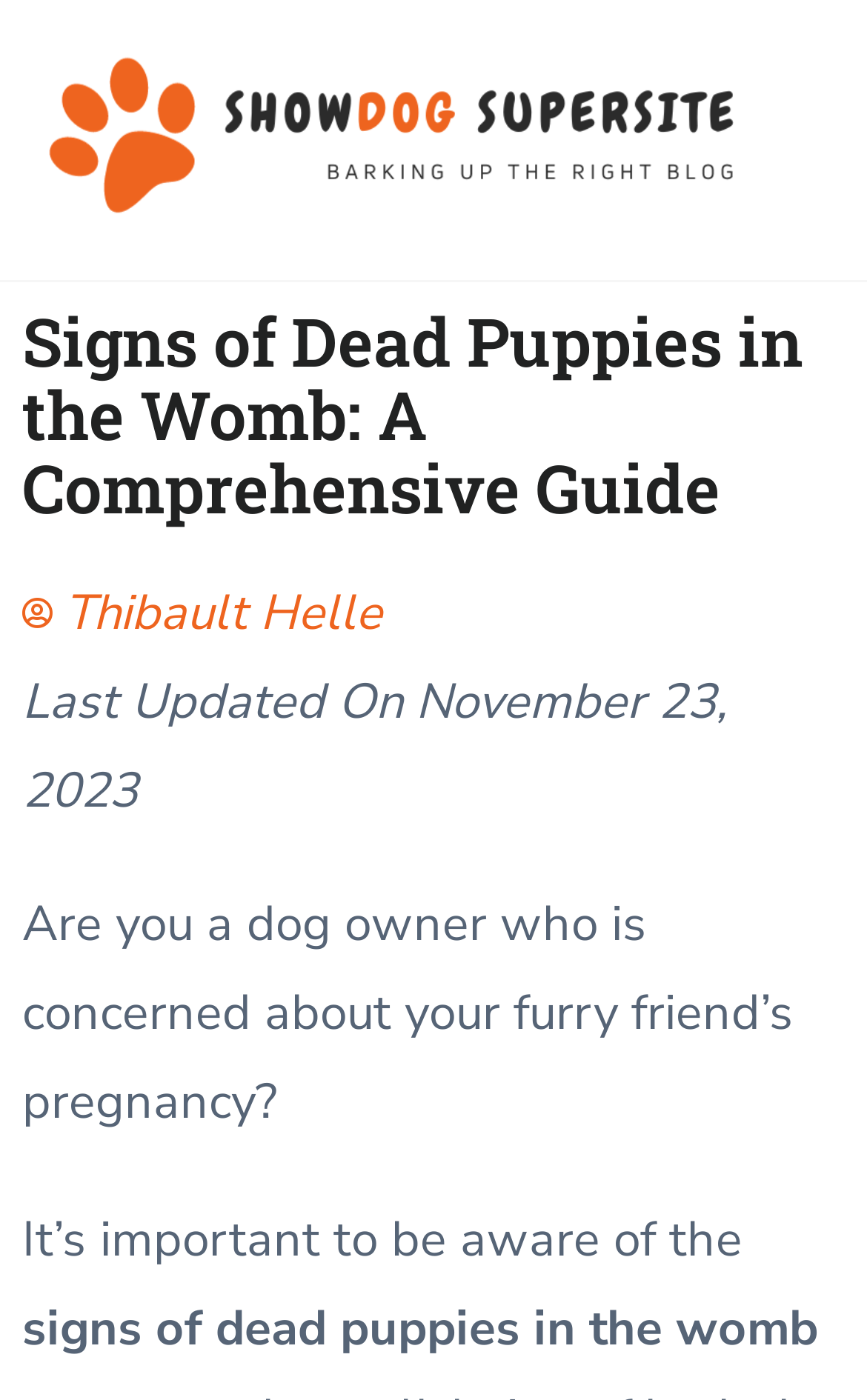What is the author's name?
Please answer the question with as much detail as possible using the screenshot.

The author's name can be found in the link element with the text 'Thibault Helle' located at the top of the webpage, below the main heading.